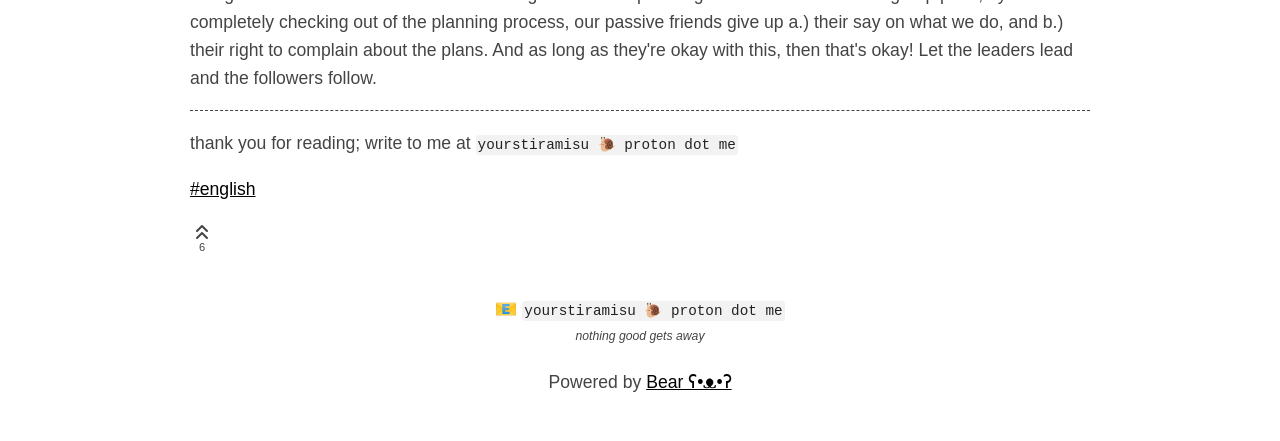Using the provided description: "6", find the bounding box coordinates of the corresponding UI element. The output should be four float numbers between 0 and 1, in the format [left, top, right, bottom].

[0.148, 0.499, 0.167, 0.574]